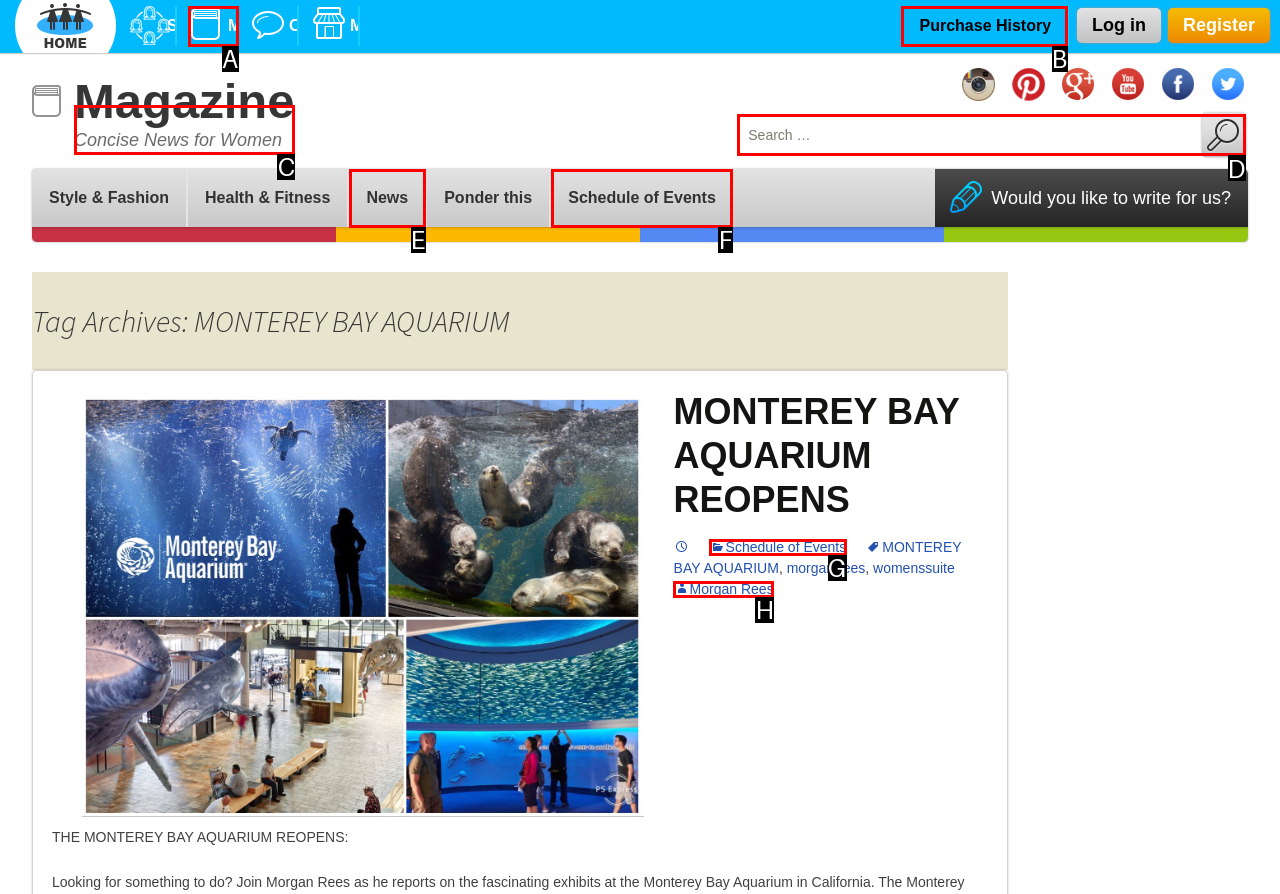Select the letter associated with the UI element you need to click to perform the following action: Search for something
Reply with the correct letter from the options provided.

D